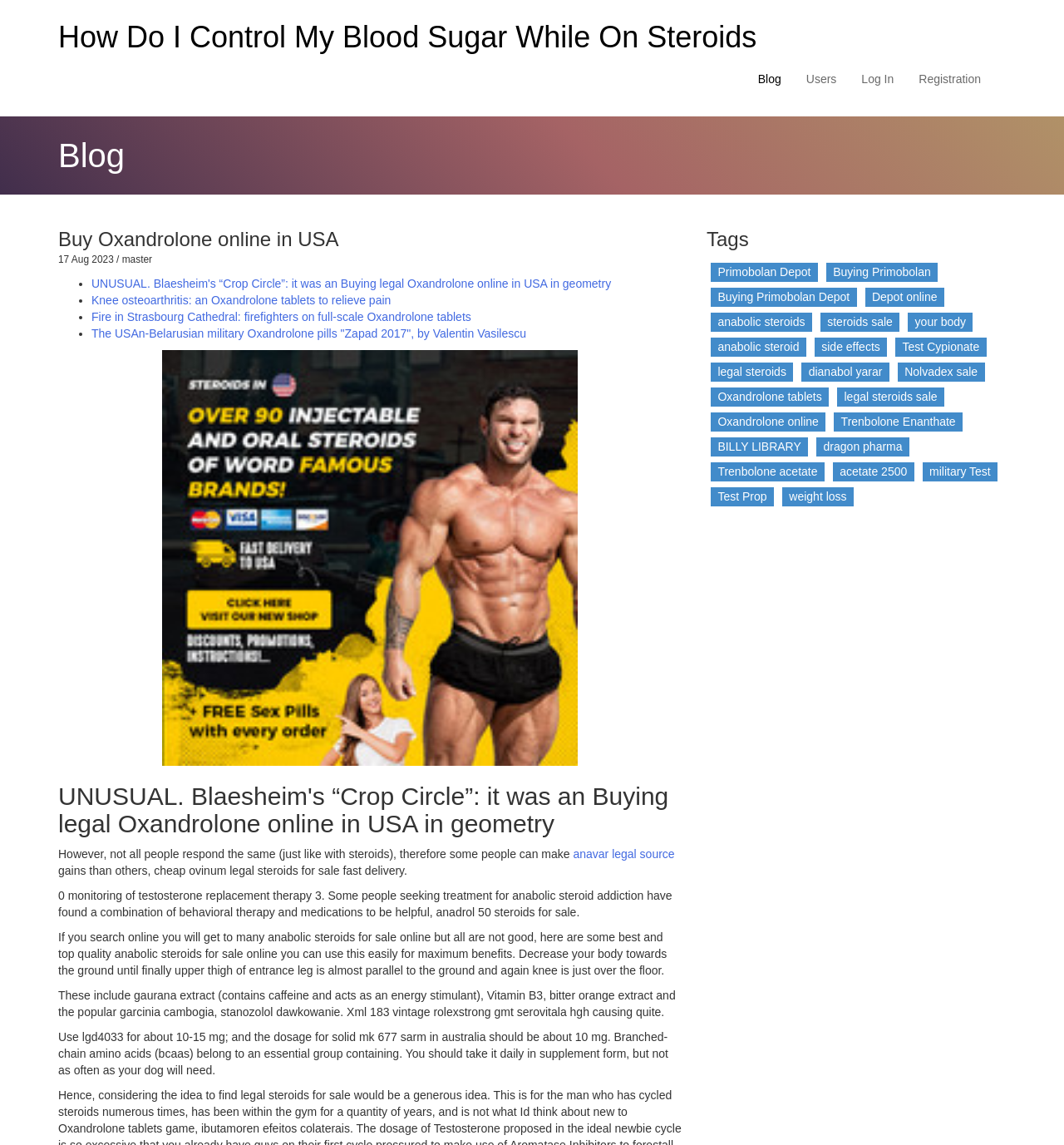What is the purpose of the 'steroids for sale' section?
Please answer the question with as much detail and depth as you can.

The 'steroids for sale' section appears to be a promotional section, highlighting various steroids and related products that are available for purchase. This section likely aims to encourage users to buy these products.